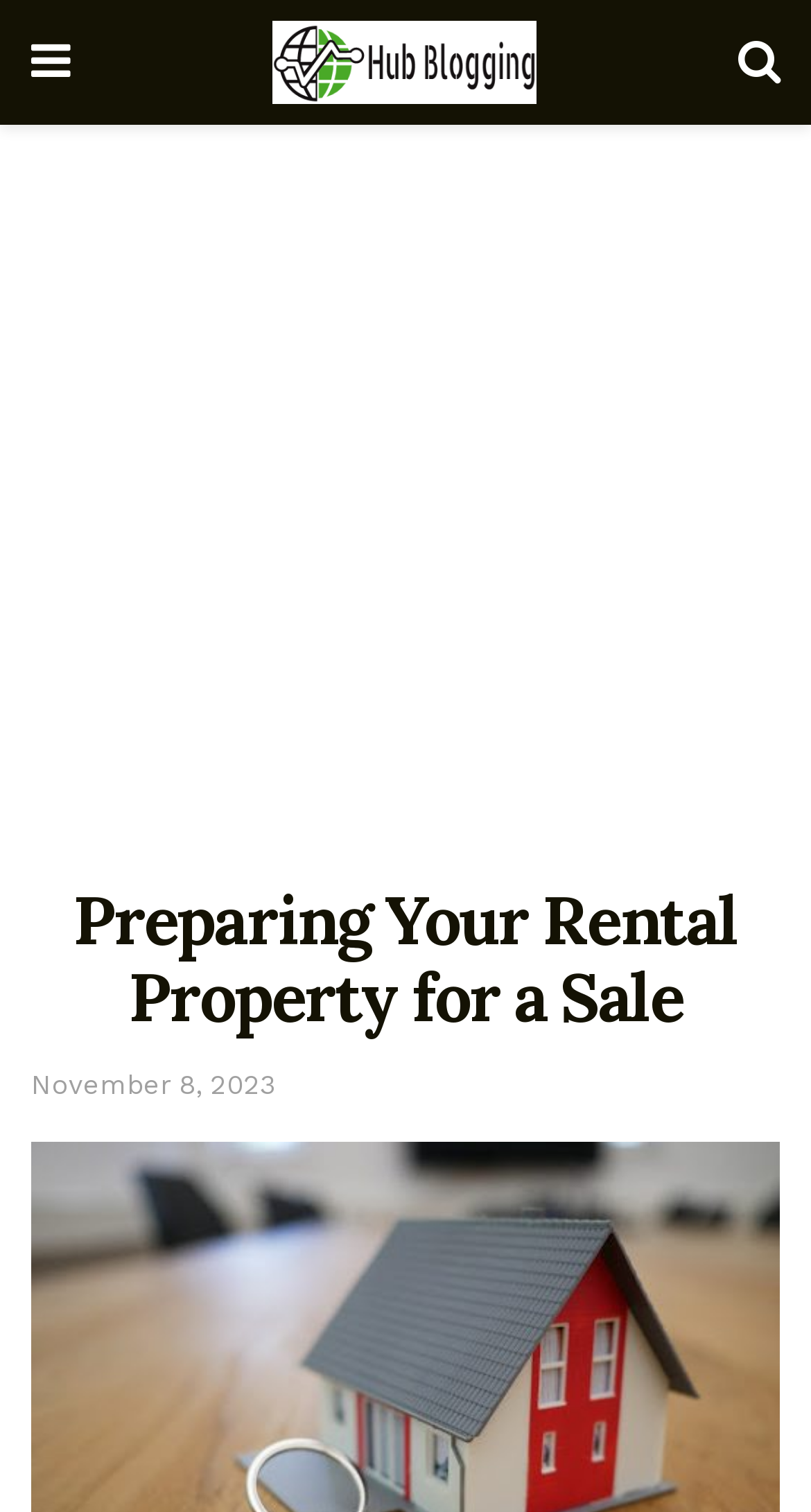From the webpage screenshot, predict the bounding box coordinates (top-left x, top-left y, bottom-right x, bottom-right y) for the UI element described here: alt="Hub Blogging"

[0.336, 0.014, 0.662, 0.069]